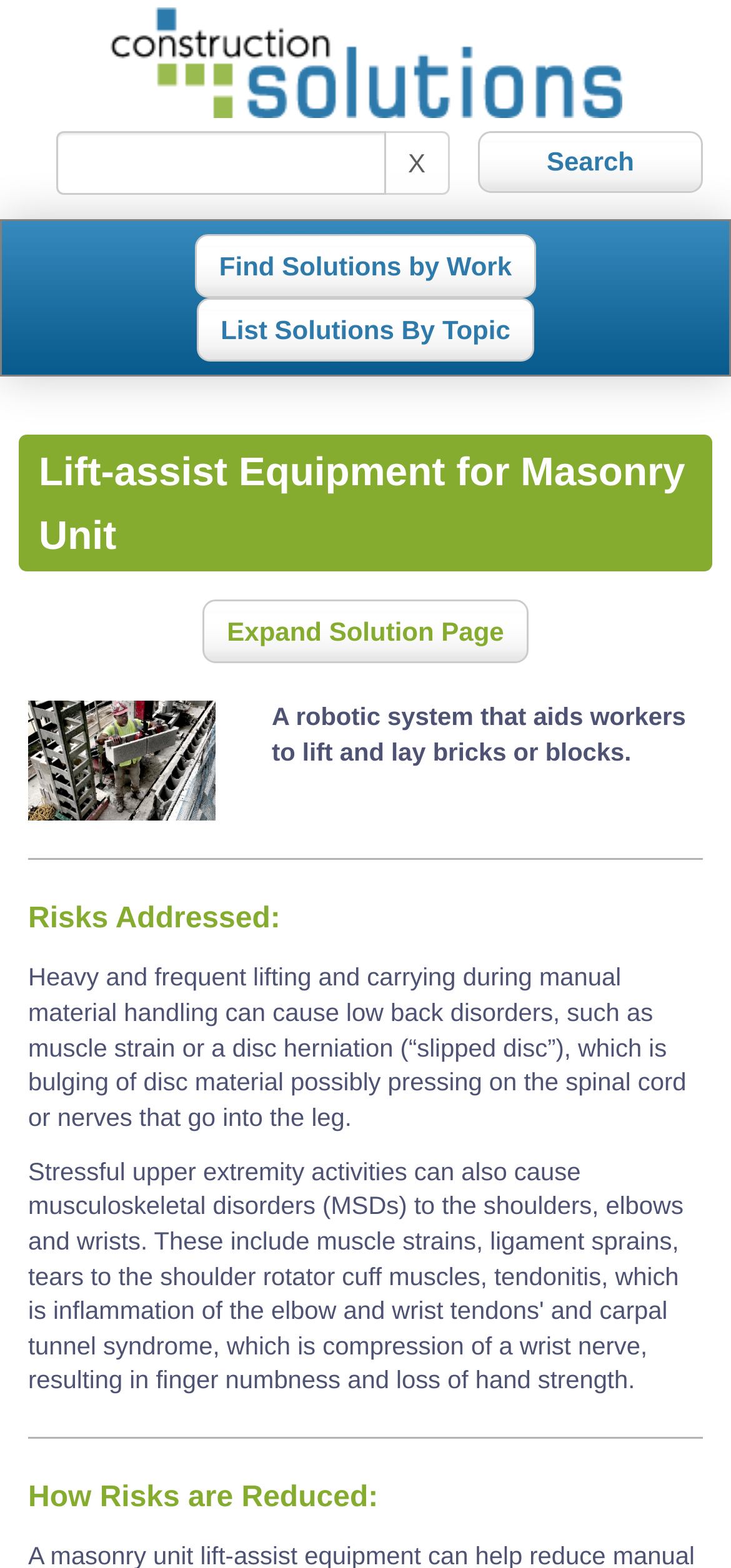Identify and provide the main heading of the webpage.

Lift-assist Equipment for Masonry Unit